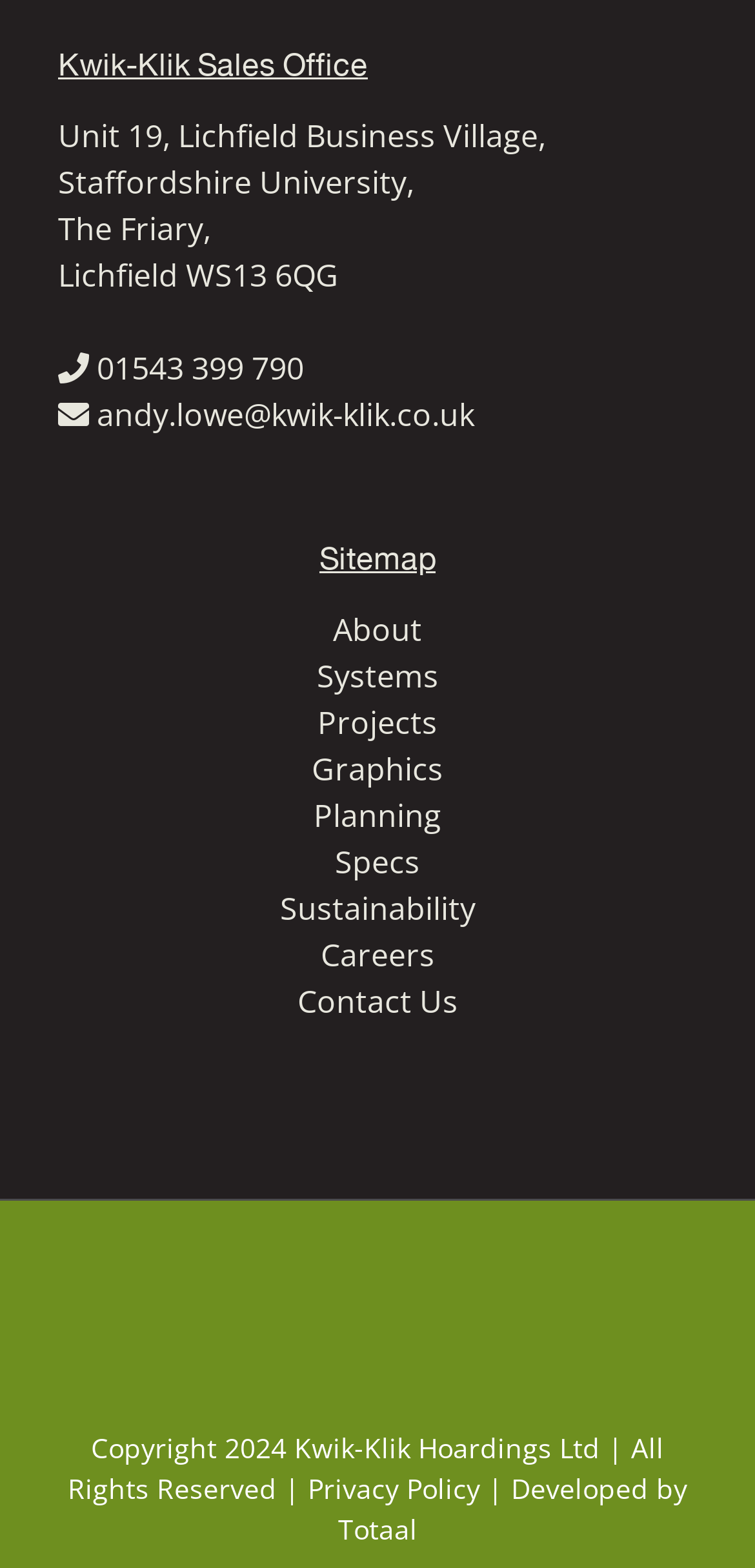Please provide a detailed answer to the question below by examining the image:
What is the copyright year of the website?

The copyright year can be found at the bottom of the webpage, in the footer section. It is listed as part of the copyright notice, which states that the website is owned by Kwik-Klik Hoardings Ltd.